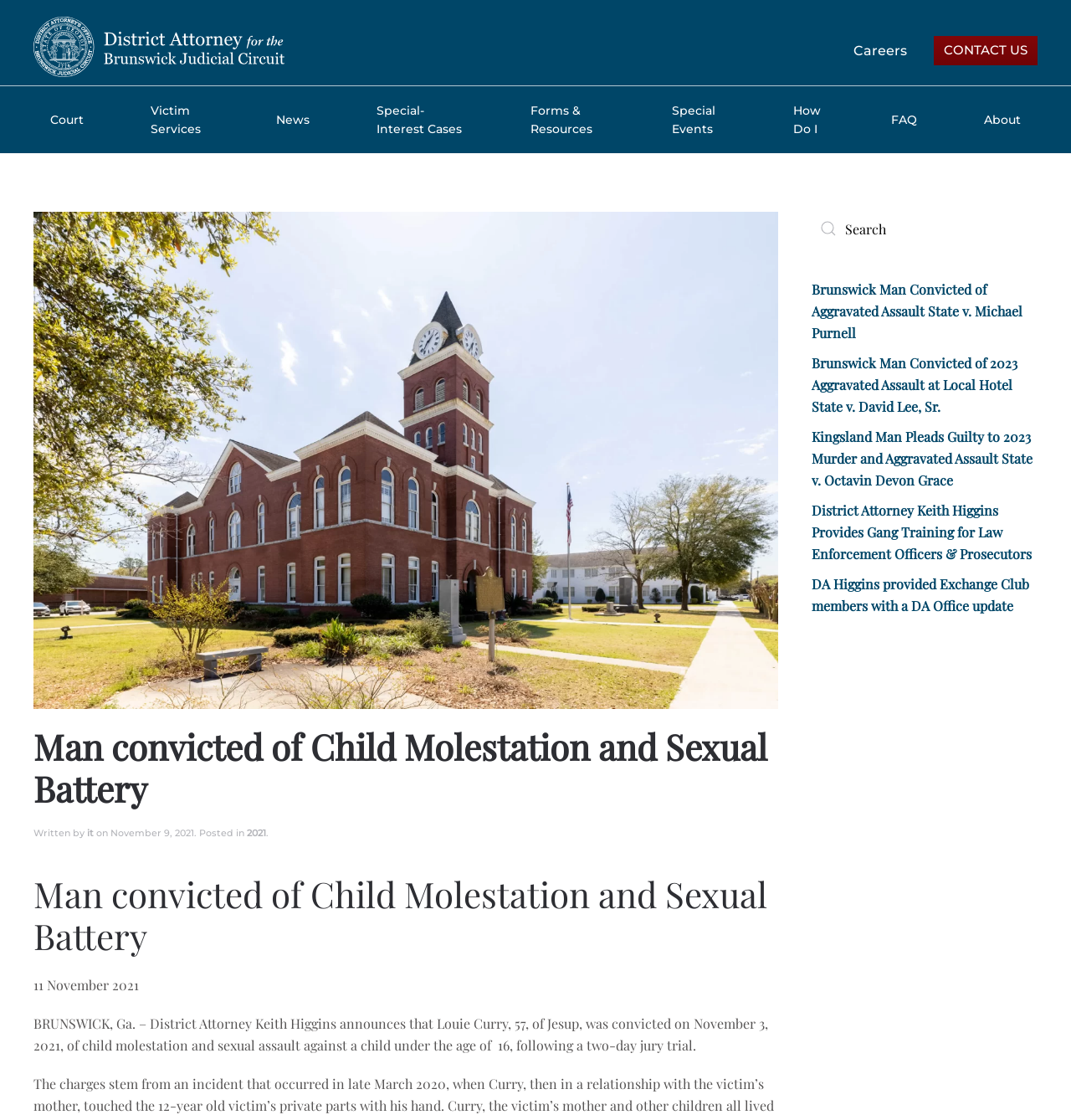What is the age of Louie Curry?
Using the information from the image, provide a comprehensive answer to the question.

I found the answer by looking at the text content of the webpage, specifically the sentence 'Louie Curry, 57, of Jesup, was convicted...' which indicates that Louie Curry is 57 years old.